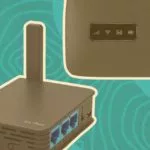Examine the image and give a thorough answer to the following question:
What is the ideal scenario for using this device?

The device is designed to be compact and portable, making it ideal for travel, as it can provide easy connectivity on the go.